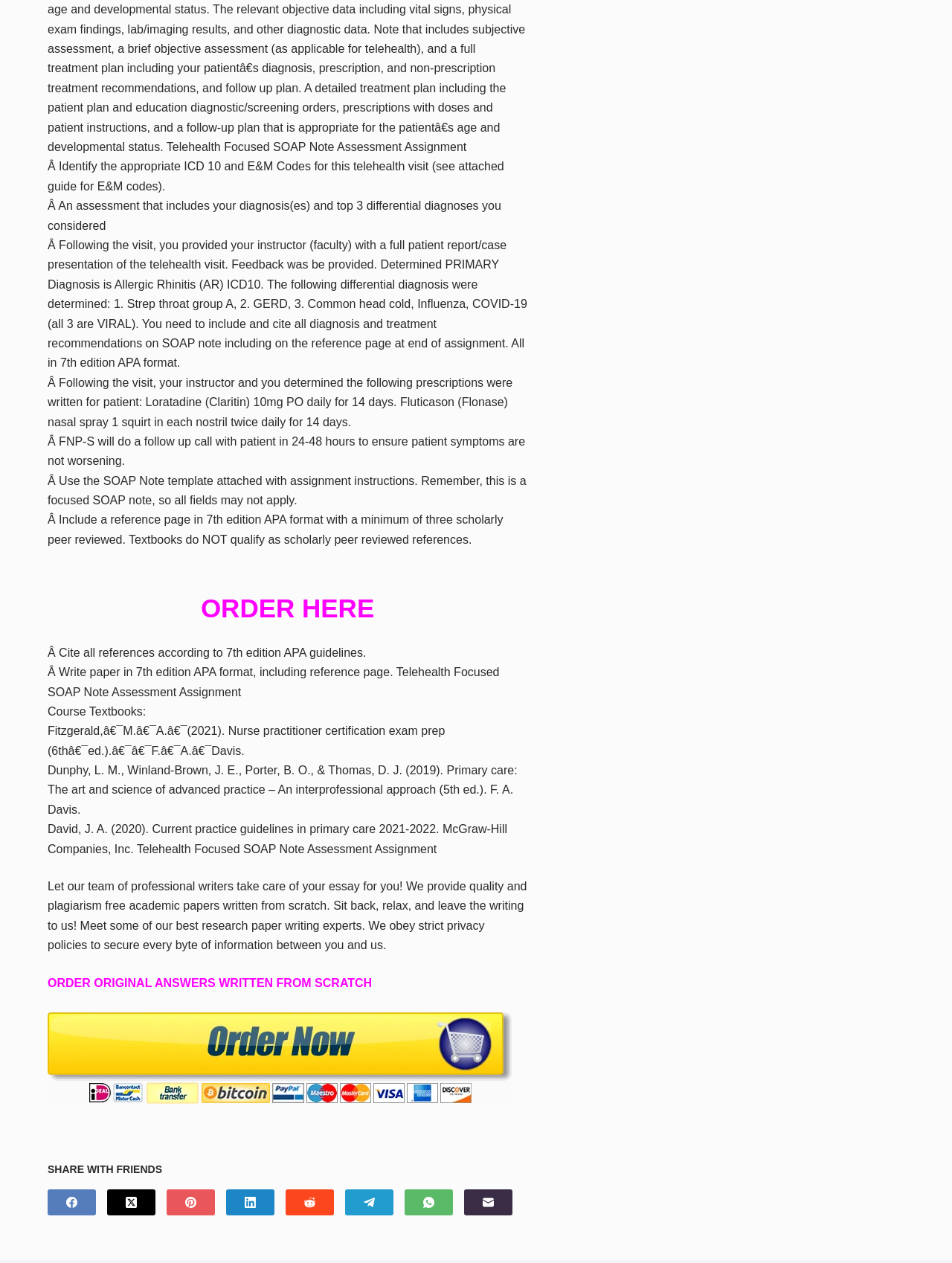Determine the bounding box coordinates for the element that should be clicked to follow this instruction: "Click the 'ORDER HERE' link". The coordinates should be given as four float numbers between 0 and 1, in the format [left, top, right, bottom].

[0.05, 0.466, 0.554, 0.497]